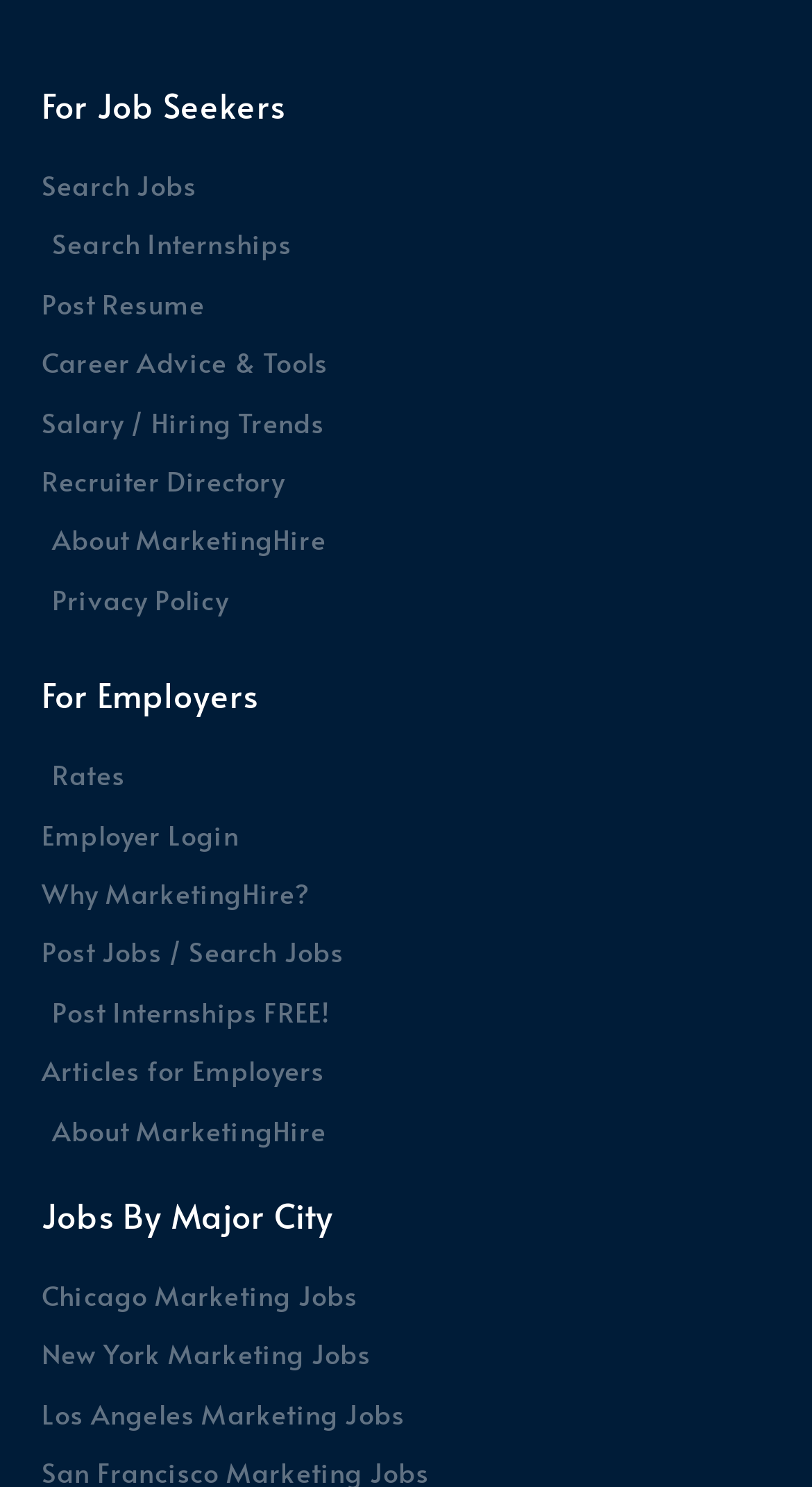Give a short answer to this question using one word or a phrase:
What is the main category for job seekers?

Search Jobs